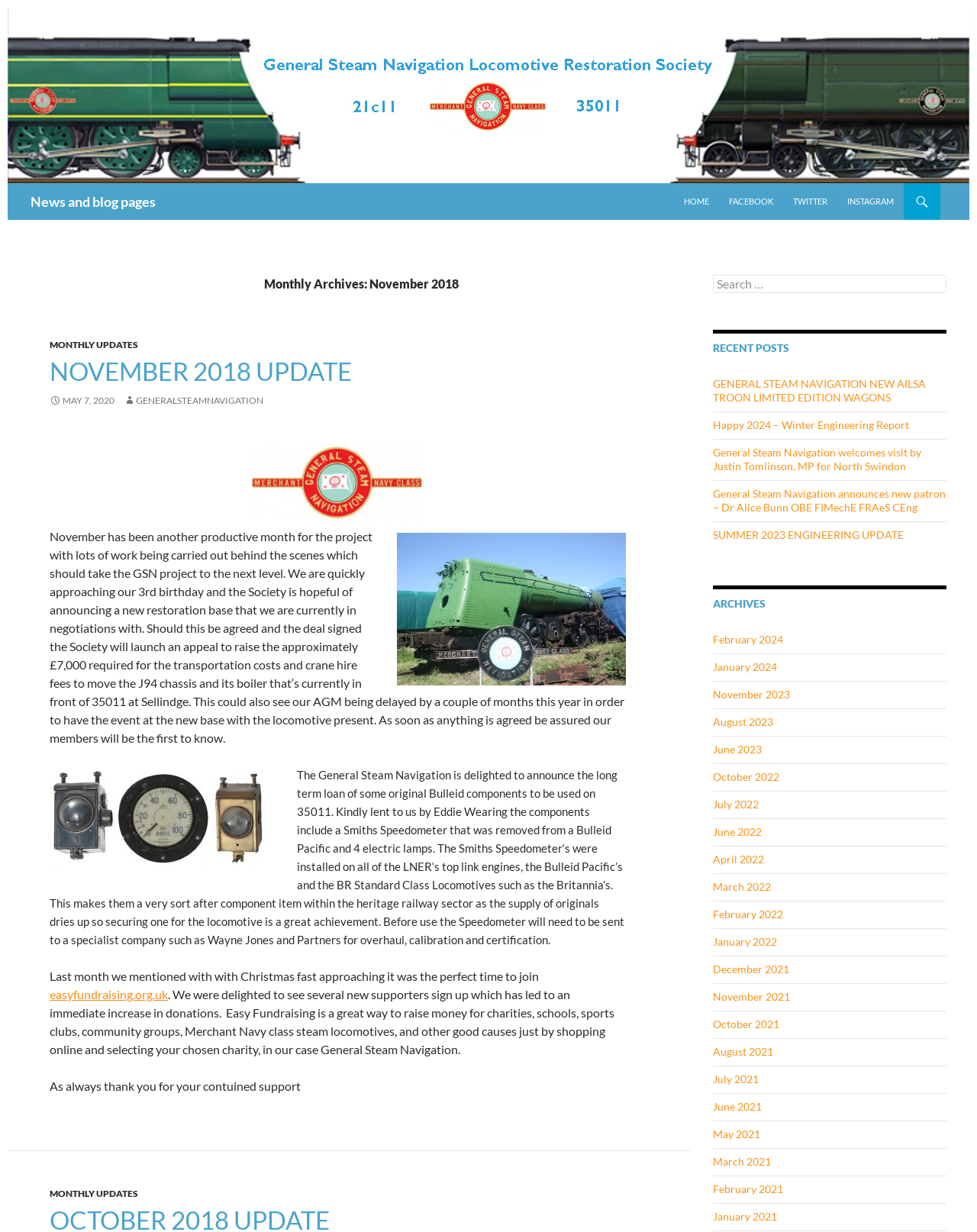Answer briefly with one word or phrase:
How many social media links are present on this webpage?

4